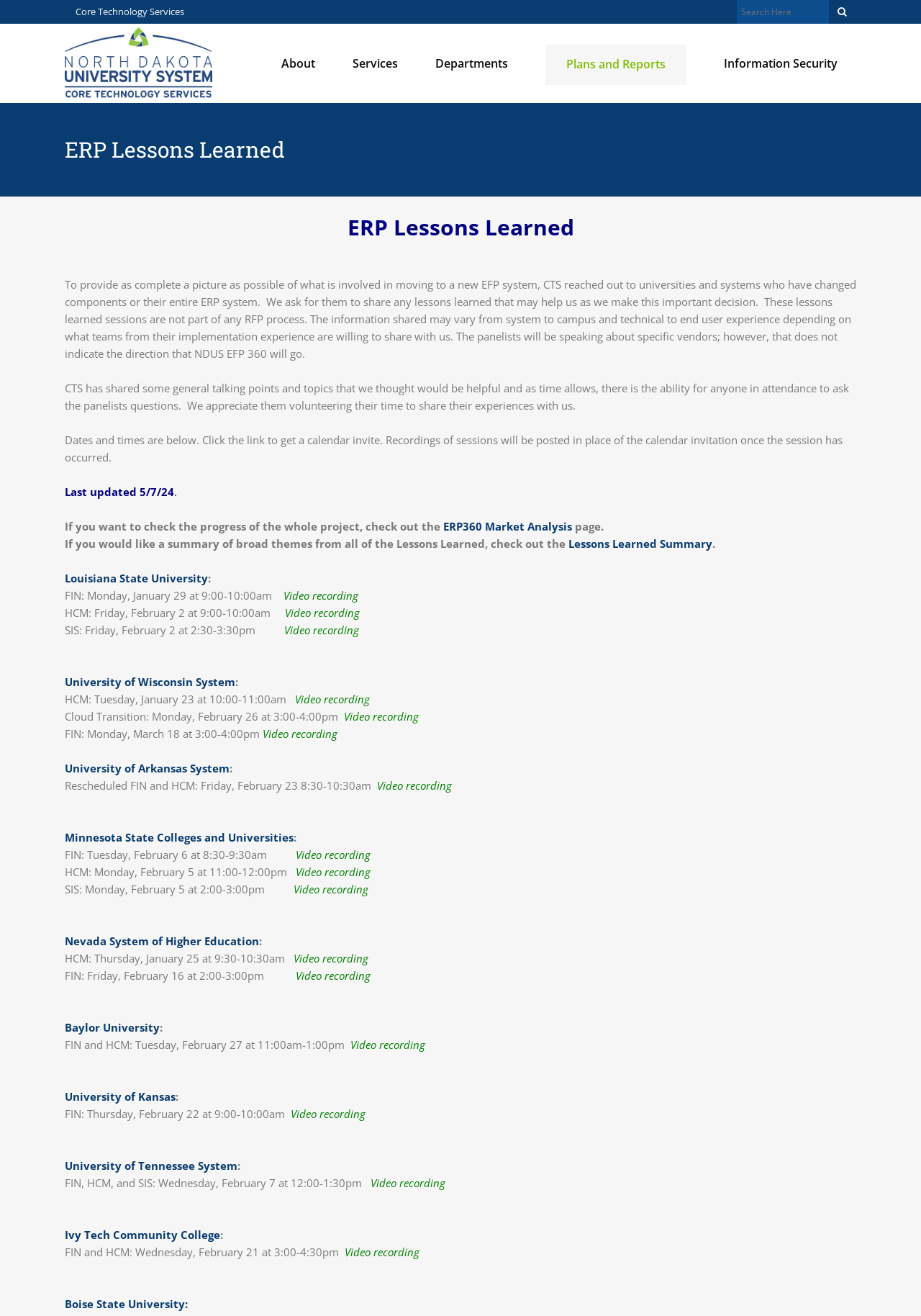Generate a comprehensive description of the contents of the webpage.

The webpage is titled "NDUS CTS | ERP Lessons Learned" and has a logo at the top left corner. Below the logo, there is a search bar with a magnifying glass icon on the right side. 

The main content of the page is divided into two sections. The top section has a heading "ERP Lessons Learned" and a brief introduction to the purpose of the page, which is to share lessons learned from universities and systems that have changed components or their entire ERP system. 

The bottom section lists various universities and systems, including Louisiana State University, University of Wisconsin System, University of Arkansas System, and others, with their respective dates and times for ERP lessons learned sessions. Each session has a link to a video recording. The sessions are categorized by FIN, HCM, SIS, and Cloud Transition, and the dates and times range from January 23 to March 18. 

There are also links to related pages, such as "ERP360 Market Analysis" and "Lessons Learned Summary", which provide additional information on the project. The page was last updated on May 7, 2024.